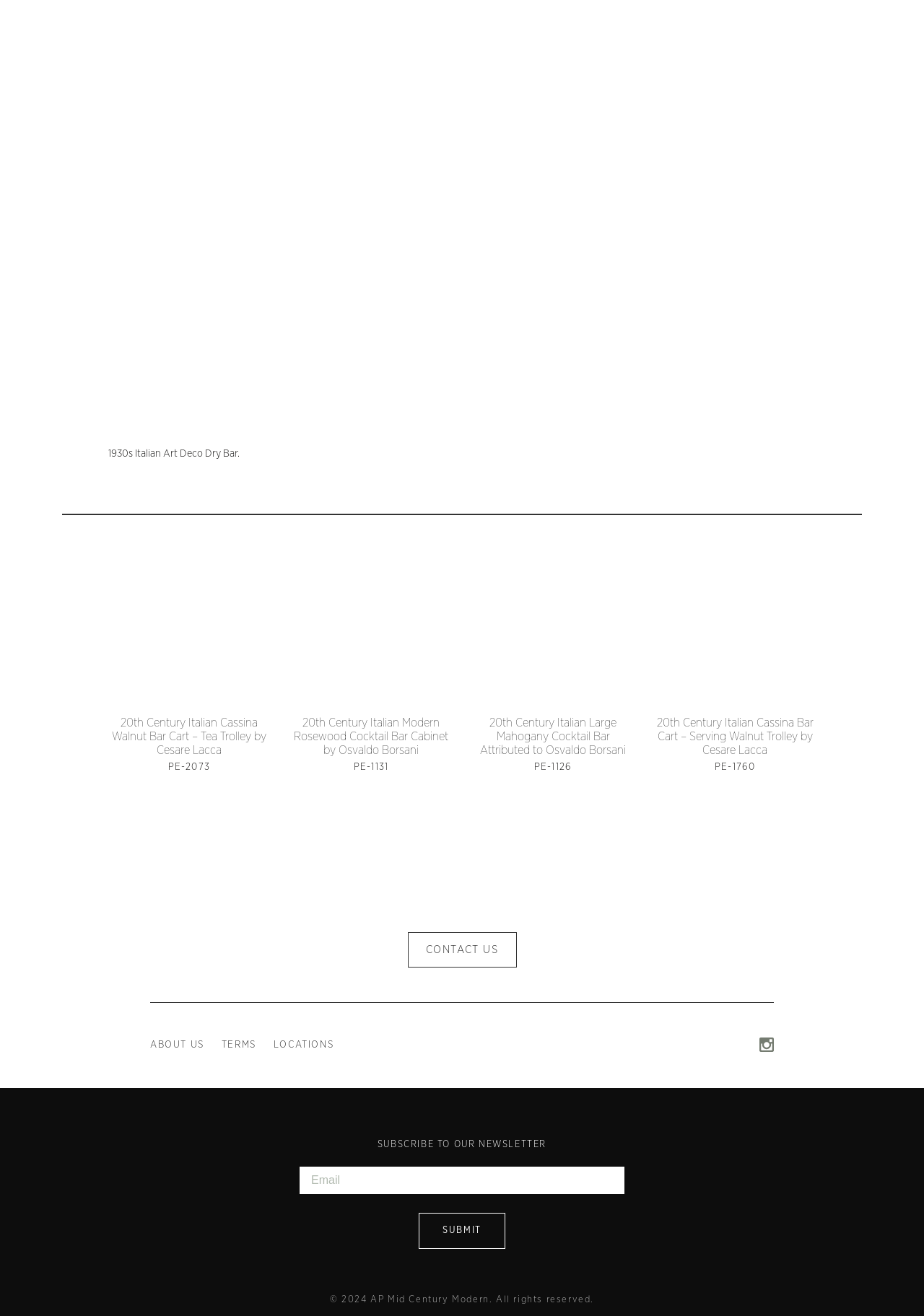Identify the bounding box coordinates of the element to click to follow this instruction: 'Click the CONTACT US link'. Ensure the coordinates are four float values between 0 and 1, provided as [left, top, right, bottom].

[0.441, 0.708, 0.559, 0.735]